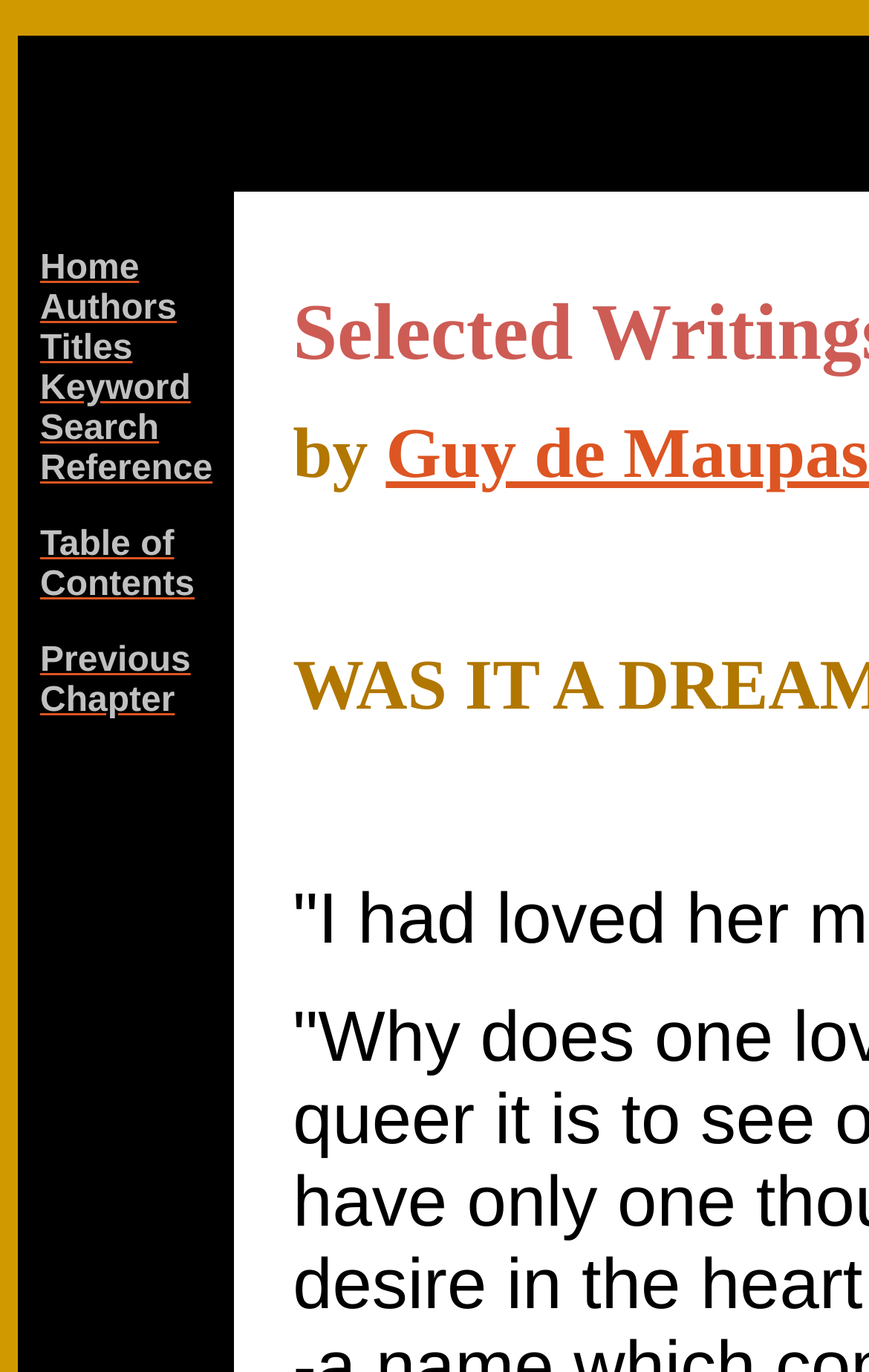Describe in detail what you see on the webpage.

The webpage is dedicated to the selected writings of French author Guy de Maupassant. At the top left of the page, there is a navigation menu consisting of six links: "Home", "Authors", "Titles", "Keyword Search", "Reference", and "Table of Contents", listed in a vertical order. Below the "Table of Contents" link, there is another link titled "Previous Chapter". All these links are aligned to the left side of the page, with a small gap between each link.